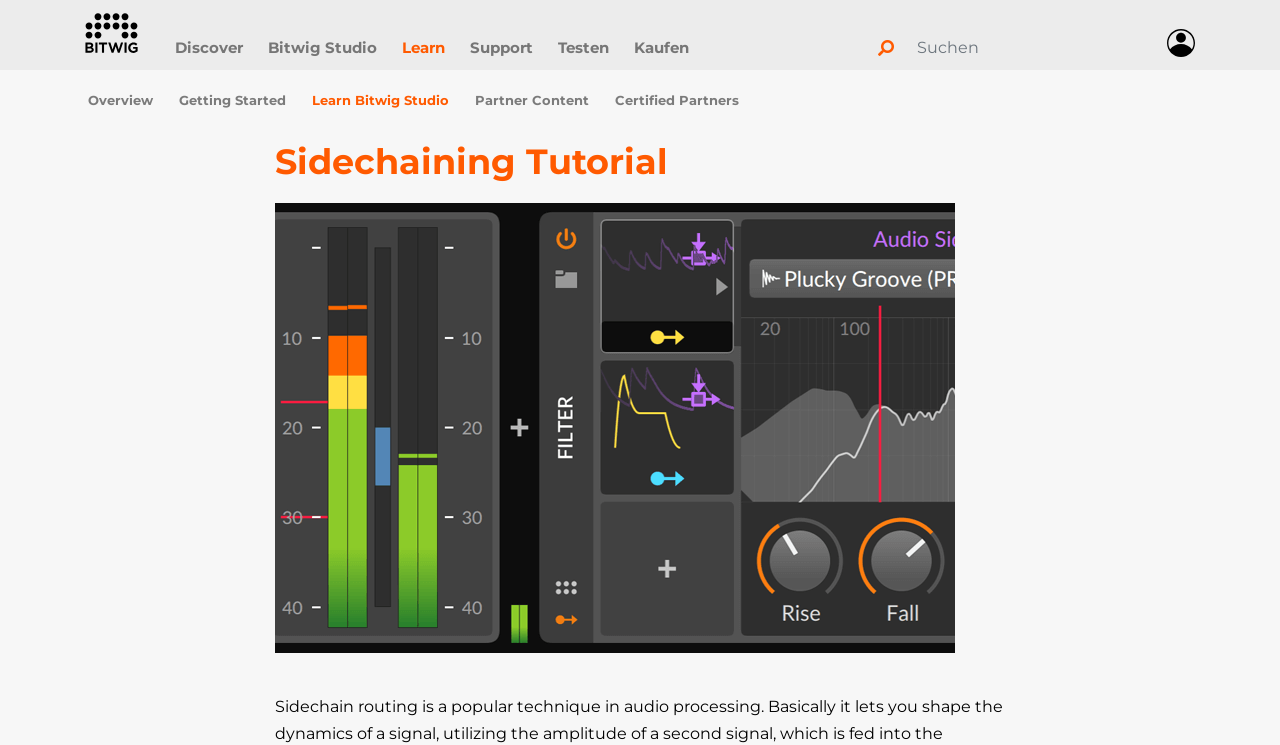Specify the bounding box coordinates of the element's area that should be clicked to execute the given instruction: "Go to the 'Learn Bitwig Studio' page". The coordinates should be four float numbers between 0 and 1, i.e., [left, top, right, bottom].

[0.241, 0.113, 0.369, 0.158]